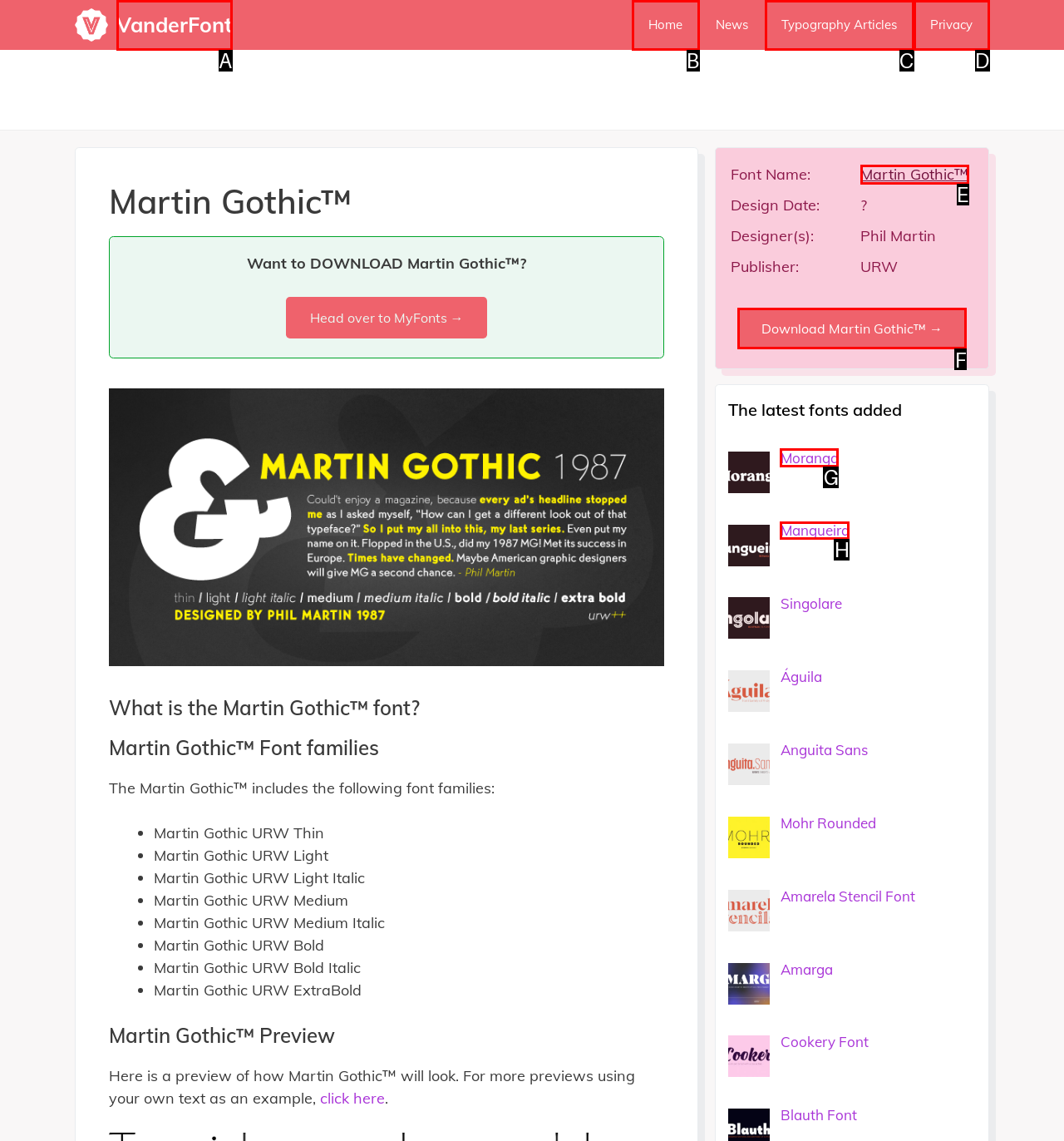Please indicate which HTML element should be clicked to fulfill the following task: View the 'Moranga' font. Provide the letter of the selected option.

G